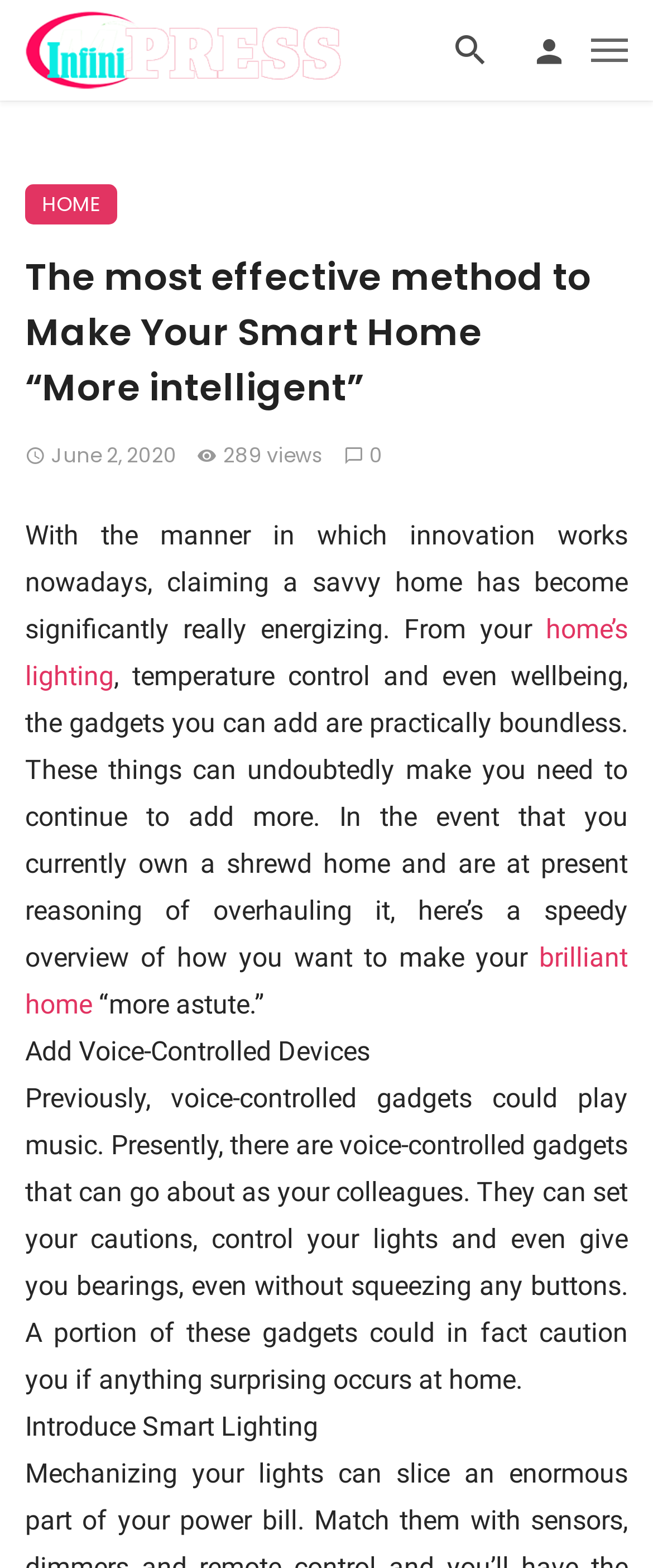Respond with a single word or phrase to the following question: How many views does the article have?

289 views